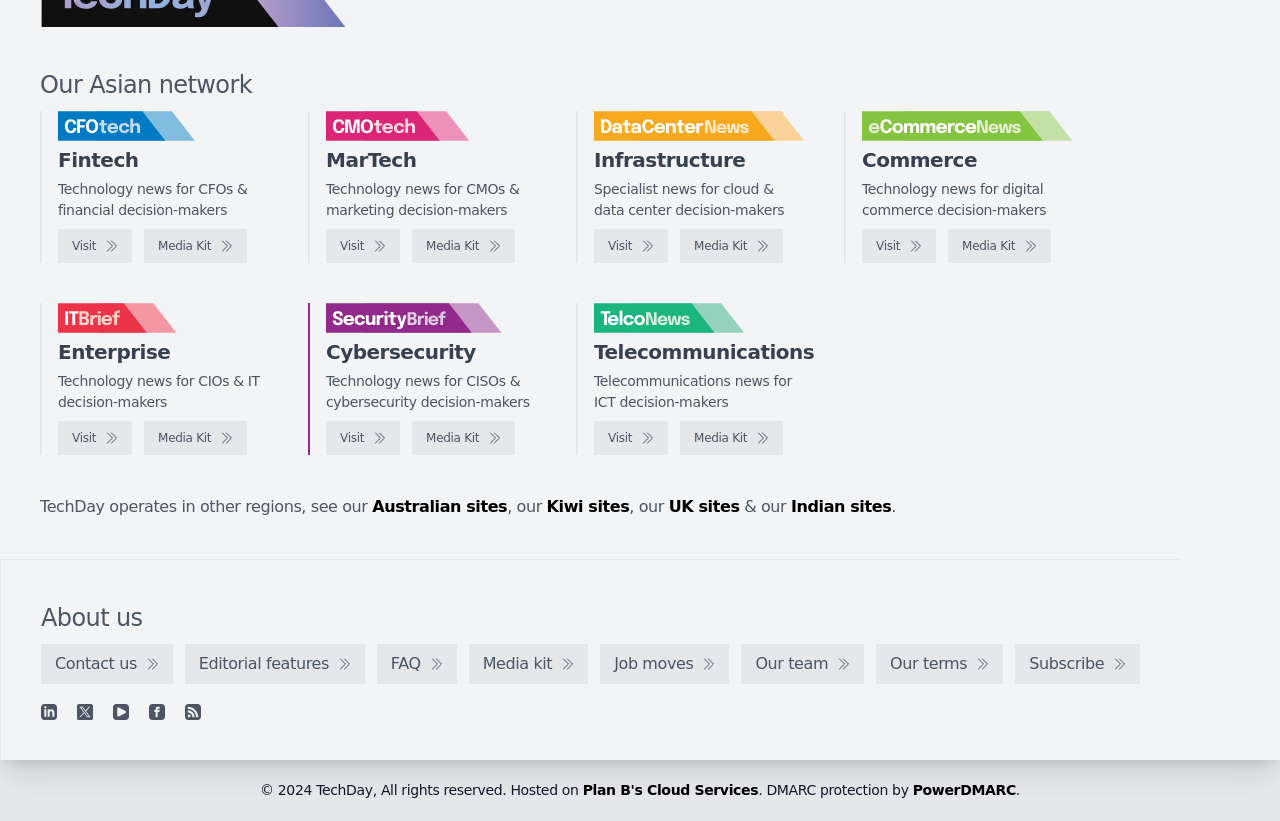Given the element description: "Plan B's Cloud Services", predict the bounding box coordinates of this UI element. The coordinates must be four float numbers between 0 and 1, given as [left, top, right, bottom].

[0.455, 0.952, 0.592, 0.972]